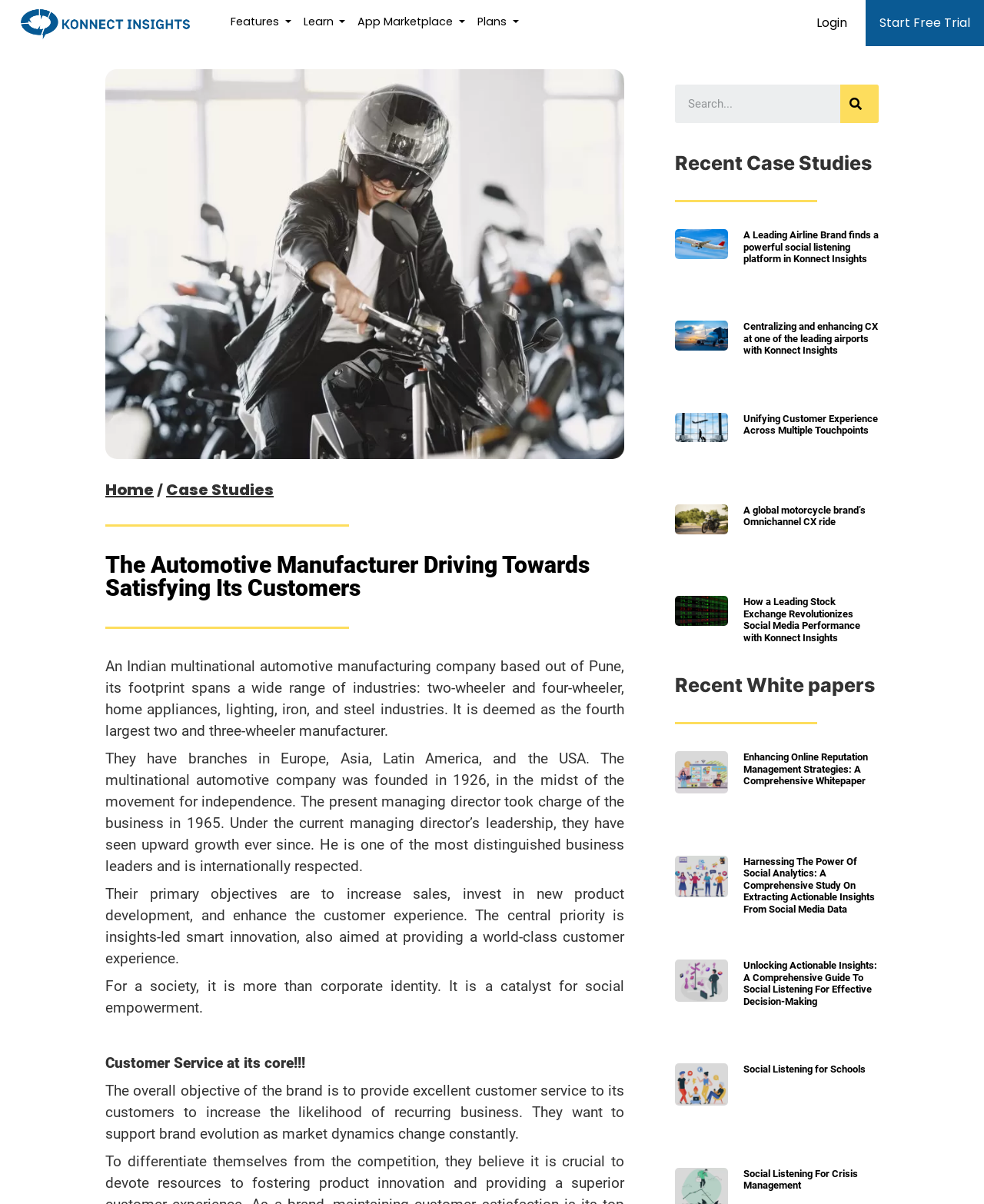Please identify the bounding box coordinates of the element that needs to be clicked to execute the following command: "Click the 'Start Free Trial' button". Provide the bounding box using four float numbers between 0 and 1, formatted as [left, top, right, bottom].

[0.88, 0.0, 1.0, 0.038]